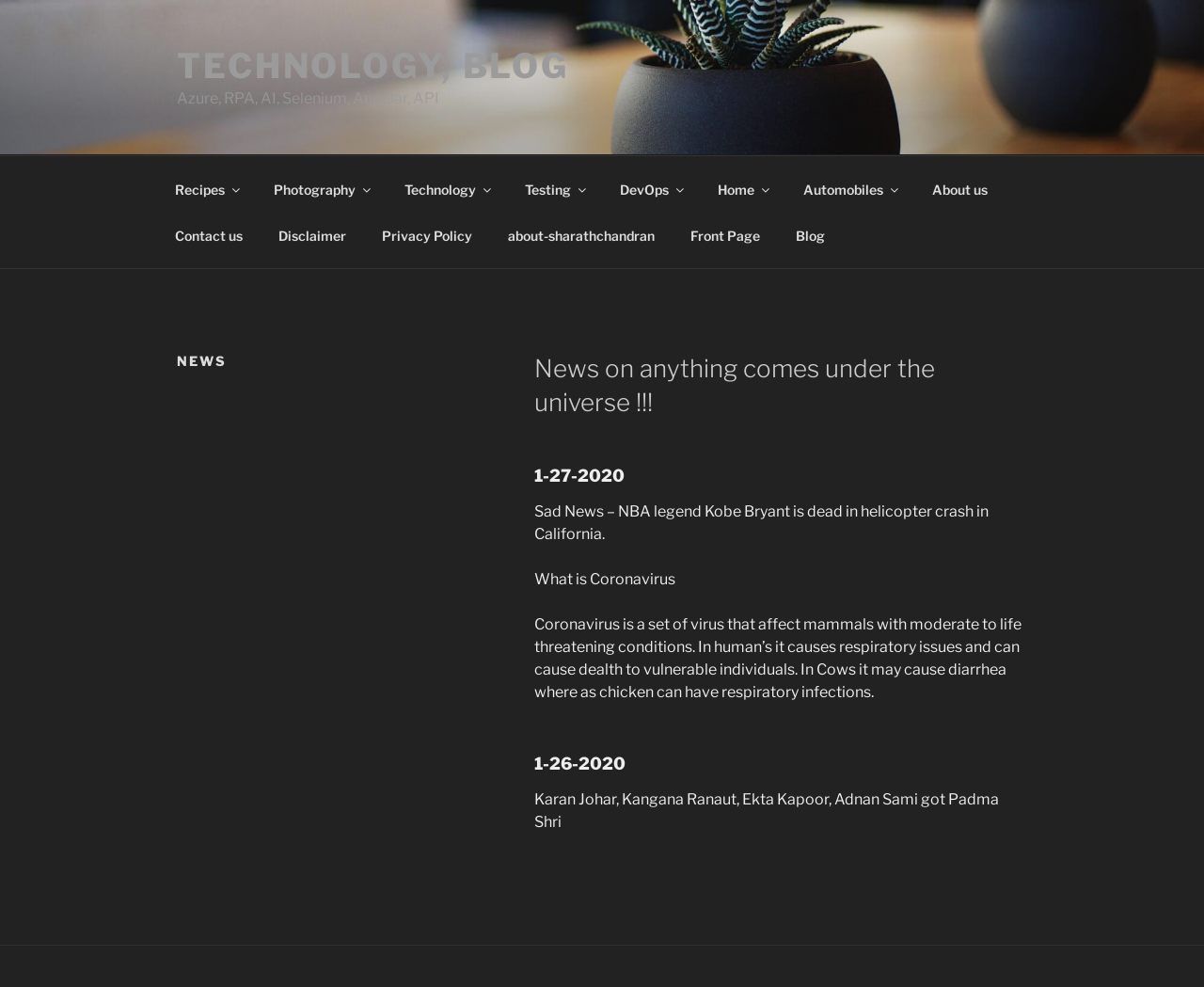Given the description: "About us", determine the bounding box coordinates of the UI element. The coordinates should be formatted as four float numbers between 0 and 1, [left, top, right, bottom].

[0.76, 0.168, 0.834, 0.215]